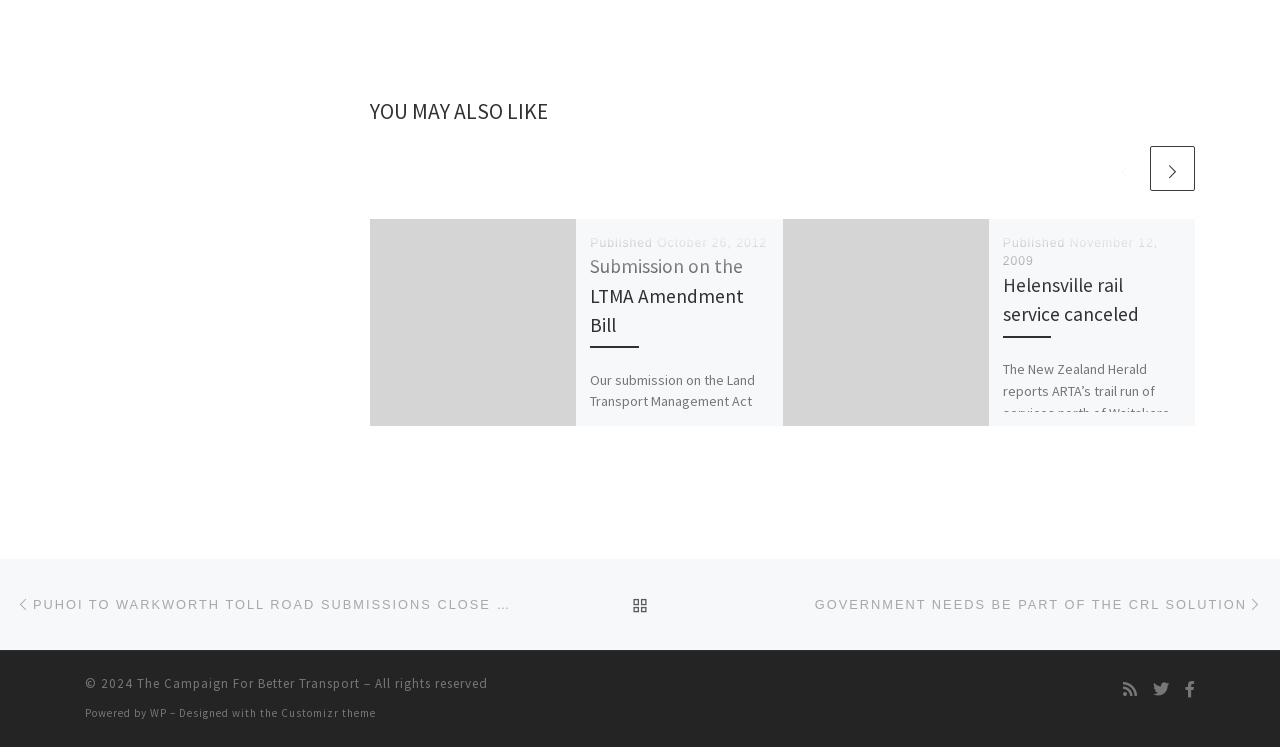Determine the bounding box coordinates in the format (top-left x, top-left y, bottom-right x, bottom-right y). Ensure all values are floating point numbers between 0 and 1. Identify the bounding box of the UI element described by: The Campaign For Better Transport

[0.107, 0.904, 0.281, 0.926]